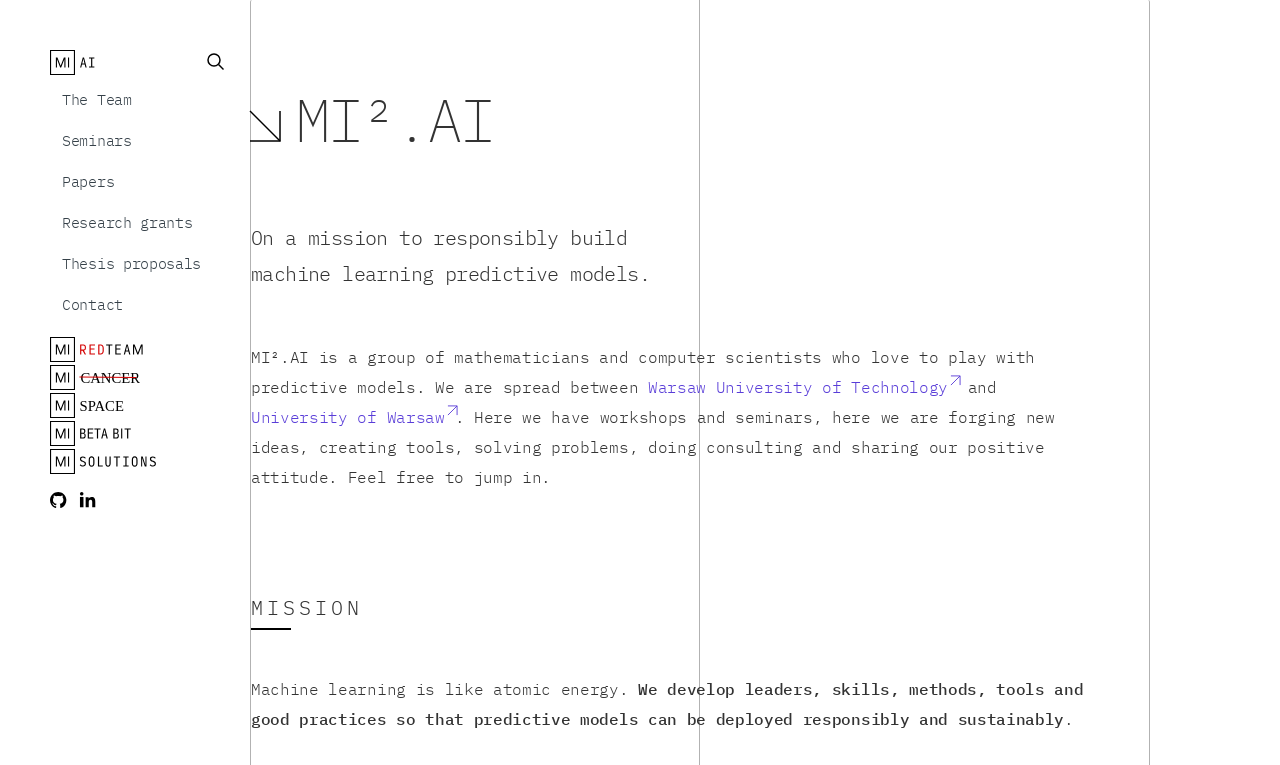Locate the bounding box coordinates of the area you need to click to fulfill this instruction: 'learn about the team'. The coordinates must be in the form of four float numbers ranging from 0 to 1: [left, top, right, bottom].

[0.048, 0.108, 0.195, 0.158]